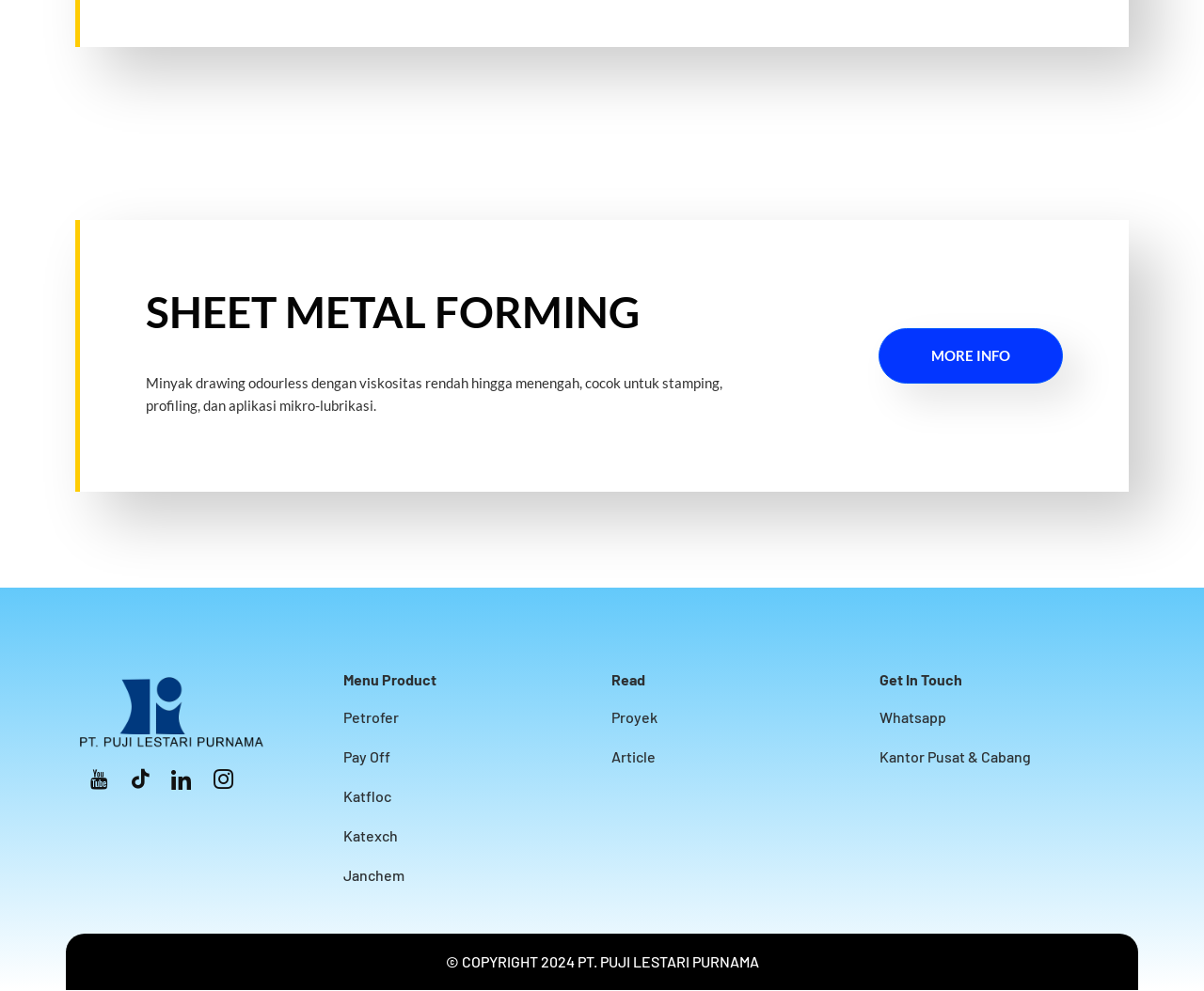Locate the bounding box coordinates of the element that should be clicked to execute the following instruction: "View Margaret J. McKinney's profile".

None